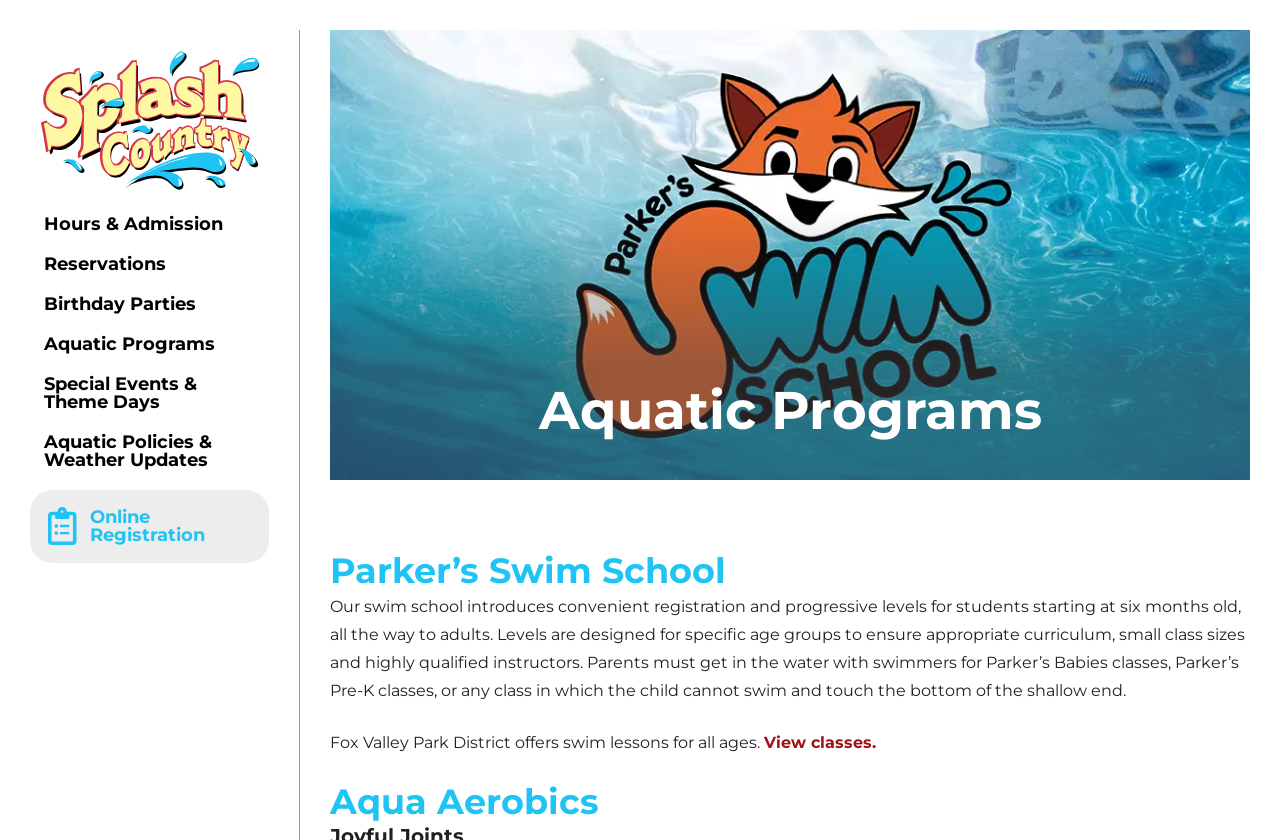What can be viewed by clicking the 'View classes' link?
Using the image as a reference, answer with just one word or a short phrase.

Classes